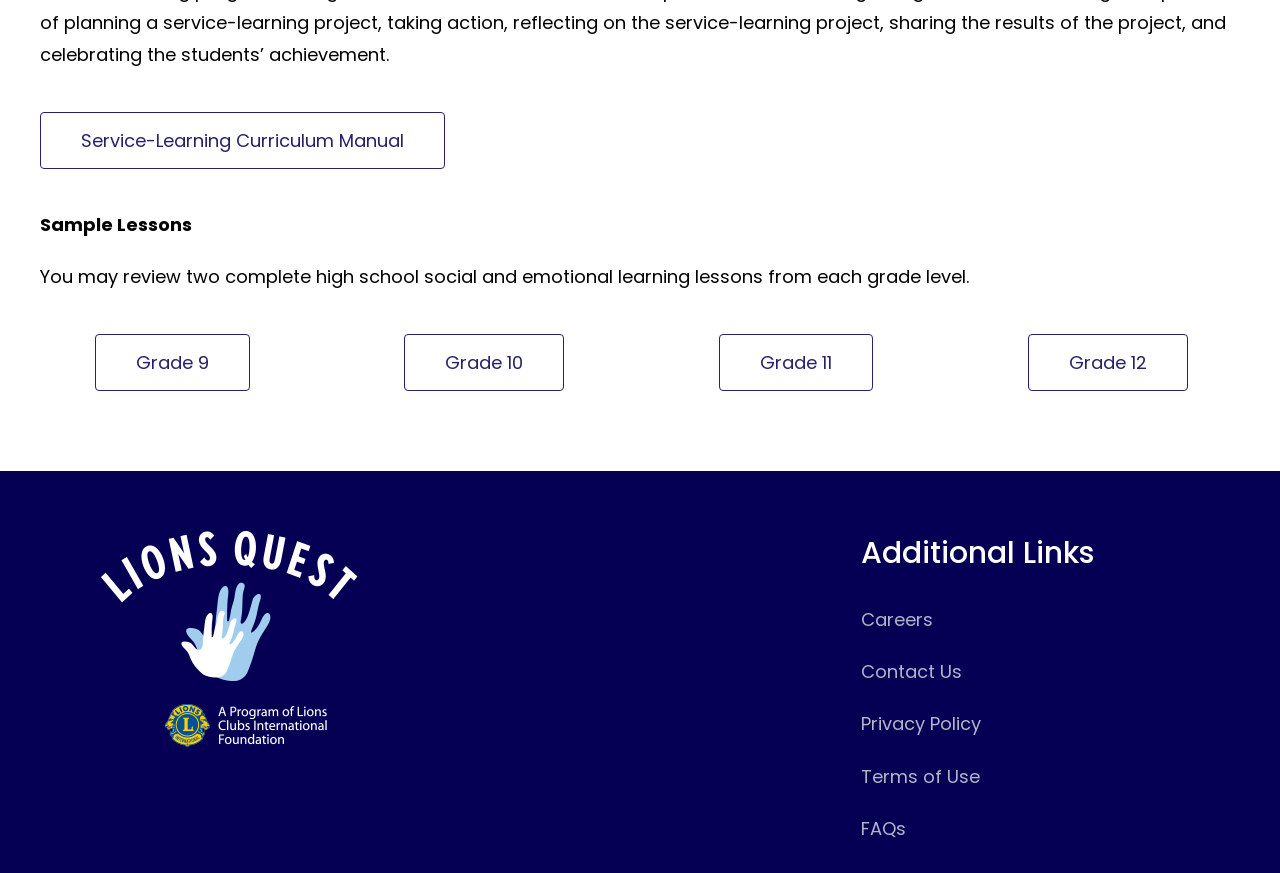Please find the bounding box coordinates of the element's region to be clicked to carry out this instruction: "Explore Grade 9 lessons".

[0.074, 0.382, 0.195, 0.447]